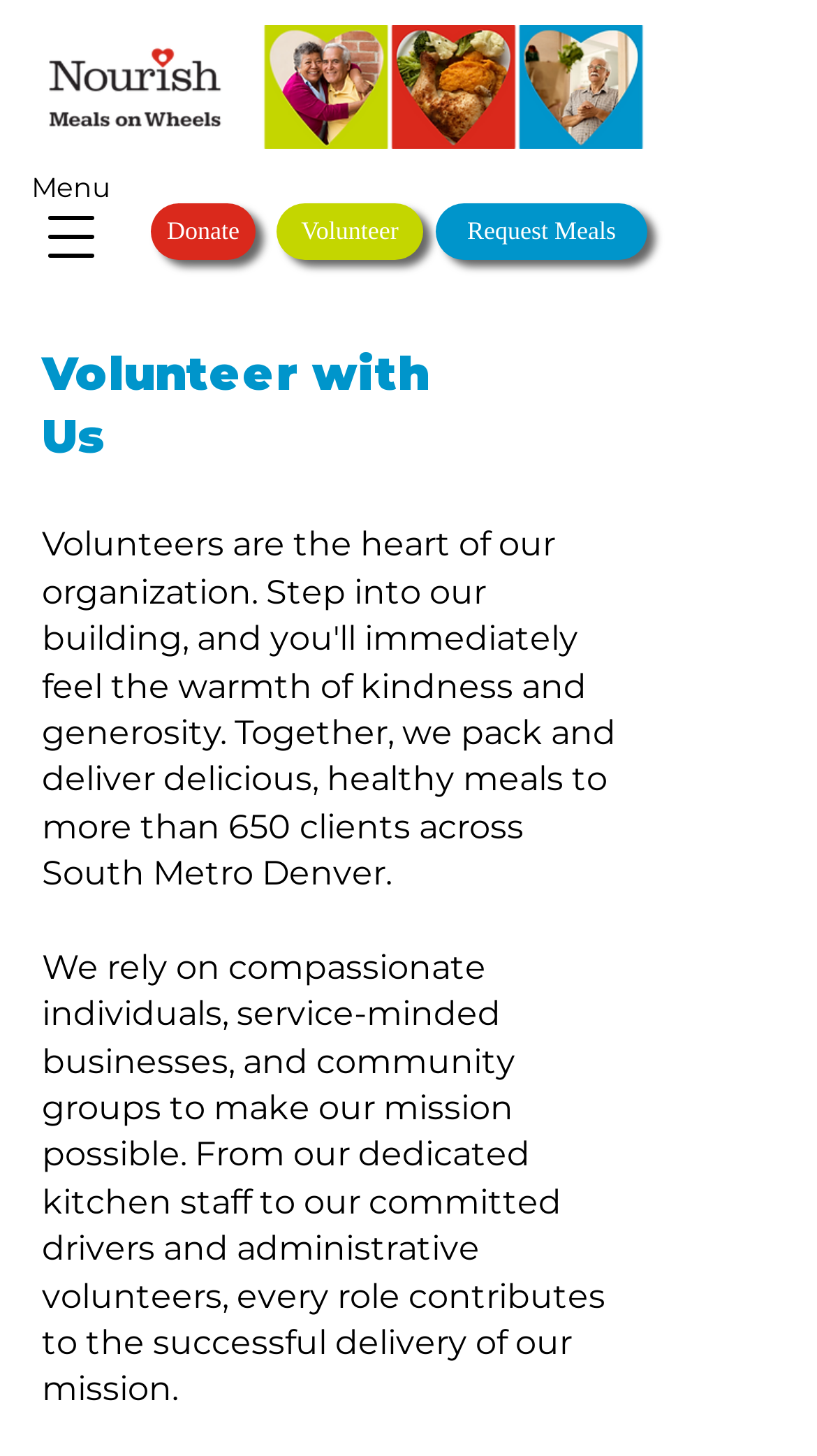What is the title of the main section?
Based on the image, respond with a single word or phrase.

Volunteer with Us